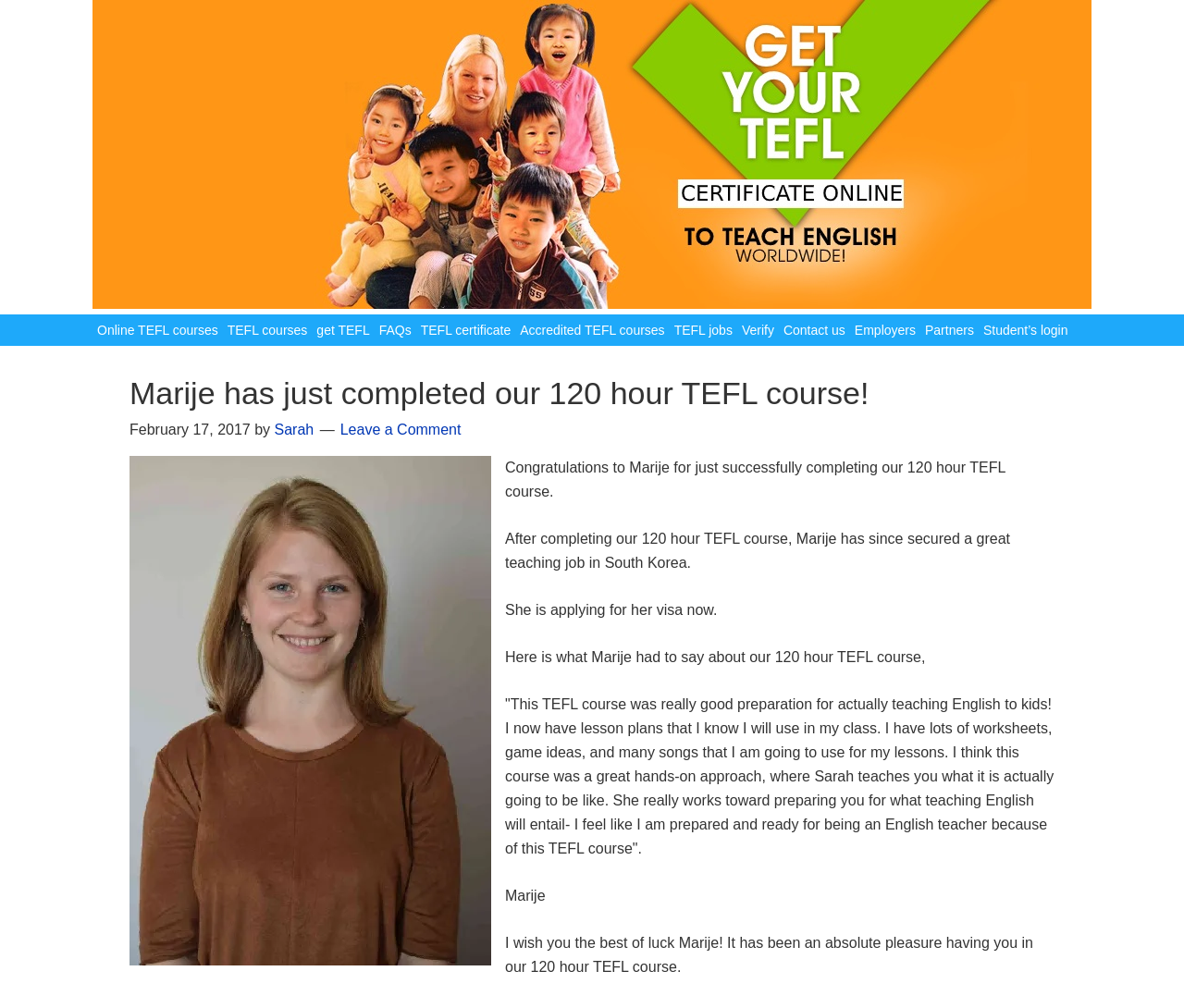Determine the bounding box coordinates of the clickable region to carry out the instruction: "Click on Online TEFL courses link".

[0.078, 0.0, 0.943, 0.306]